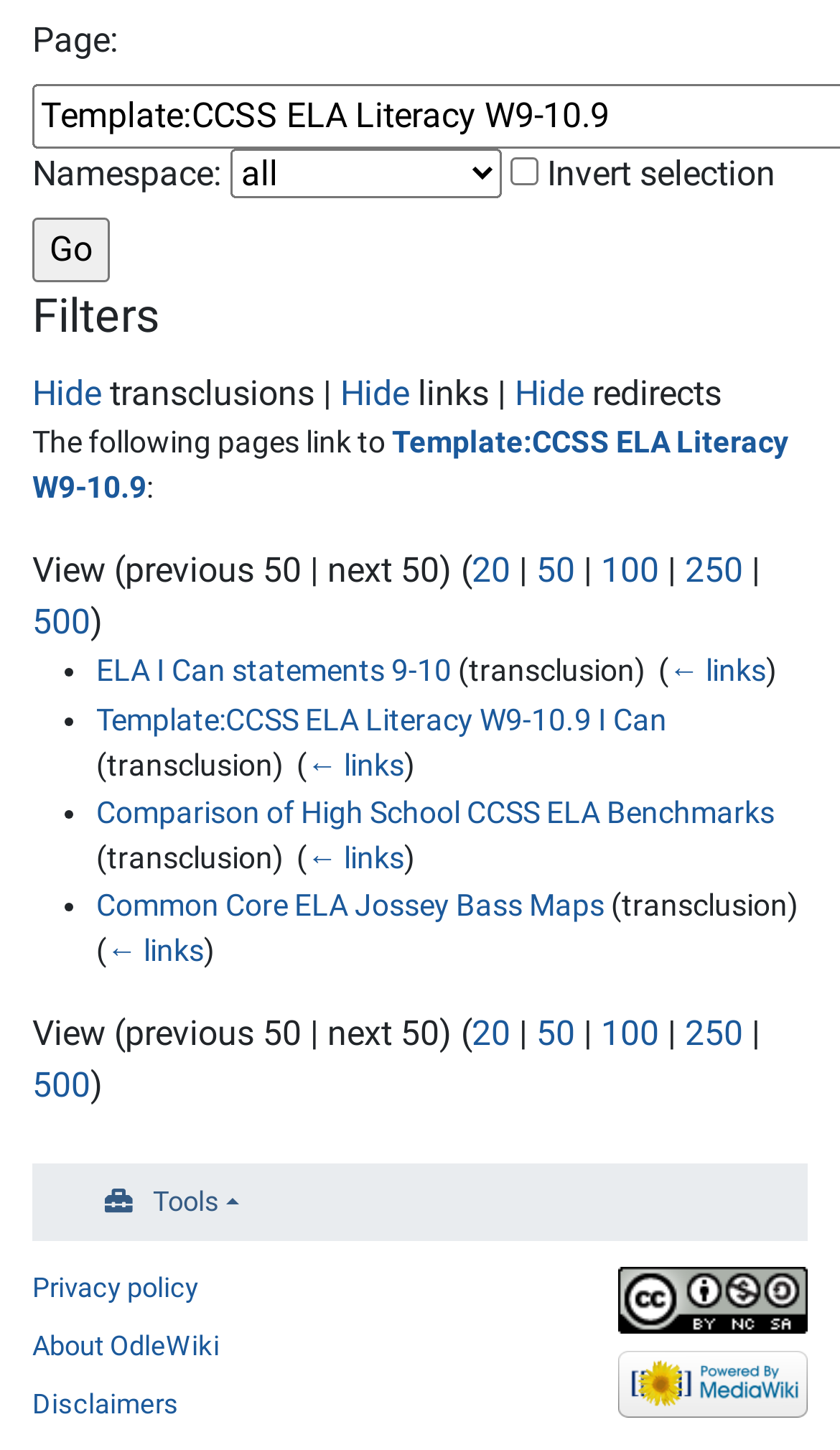Can you specify the bounding box coordinates of the area that needs to be clicked to fulfill the following instruction: "Click the Go button"?

[0.038, 0.15, 0.131, 0.195]